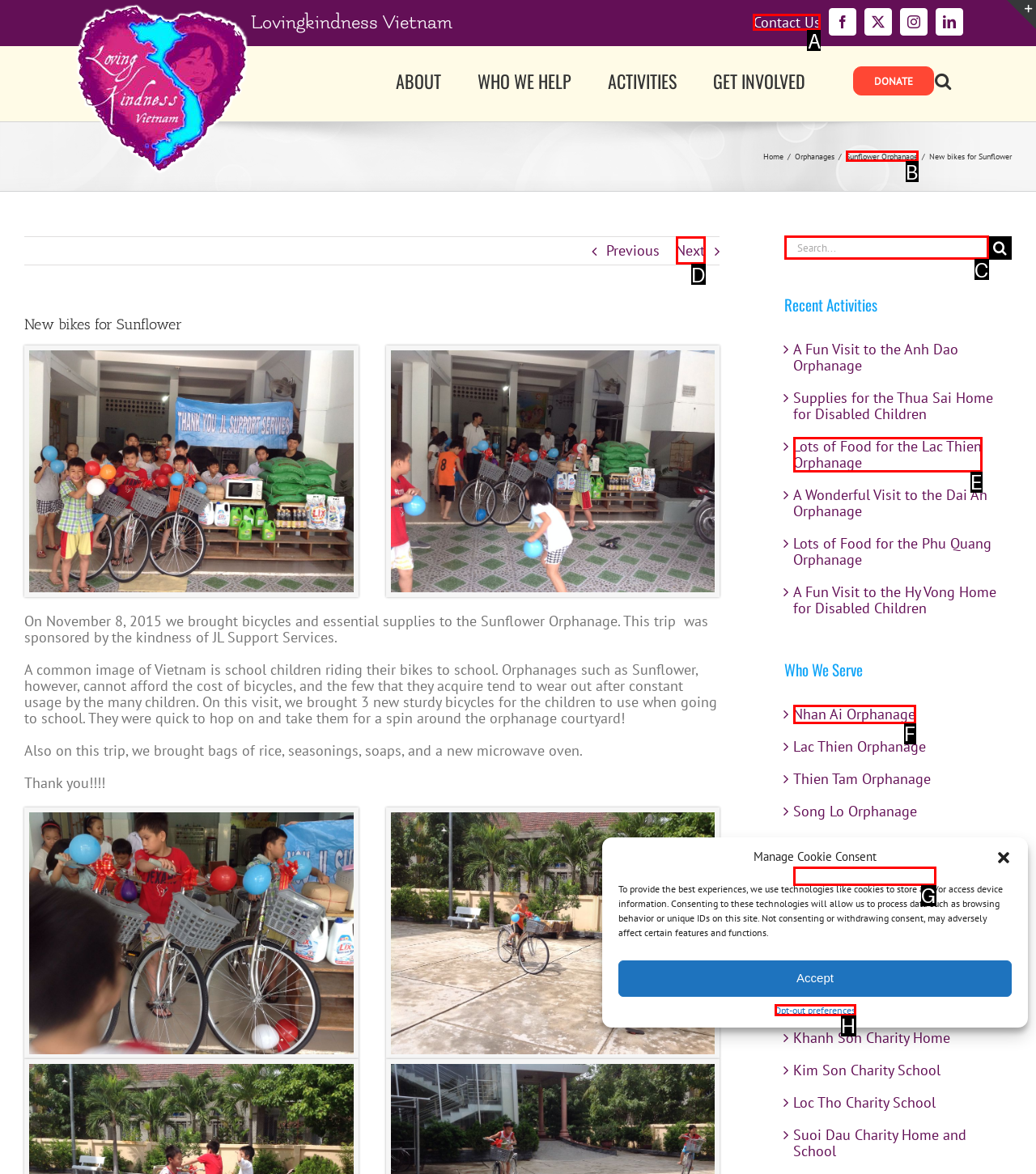Choose the UI element you need to click to carry out the task: Go to the Contact Us page.
Respond with the corresponding option's letter.

A